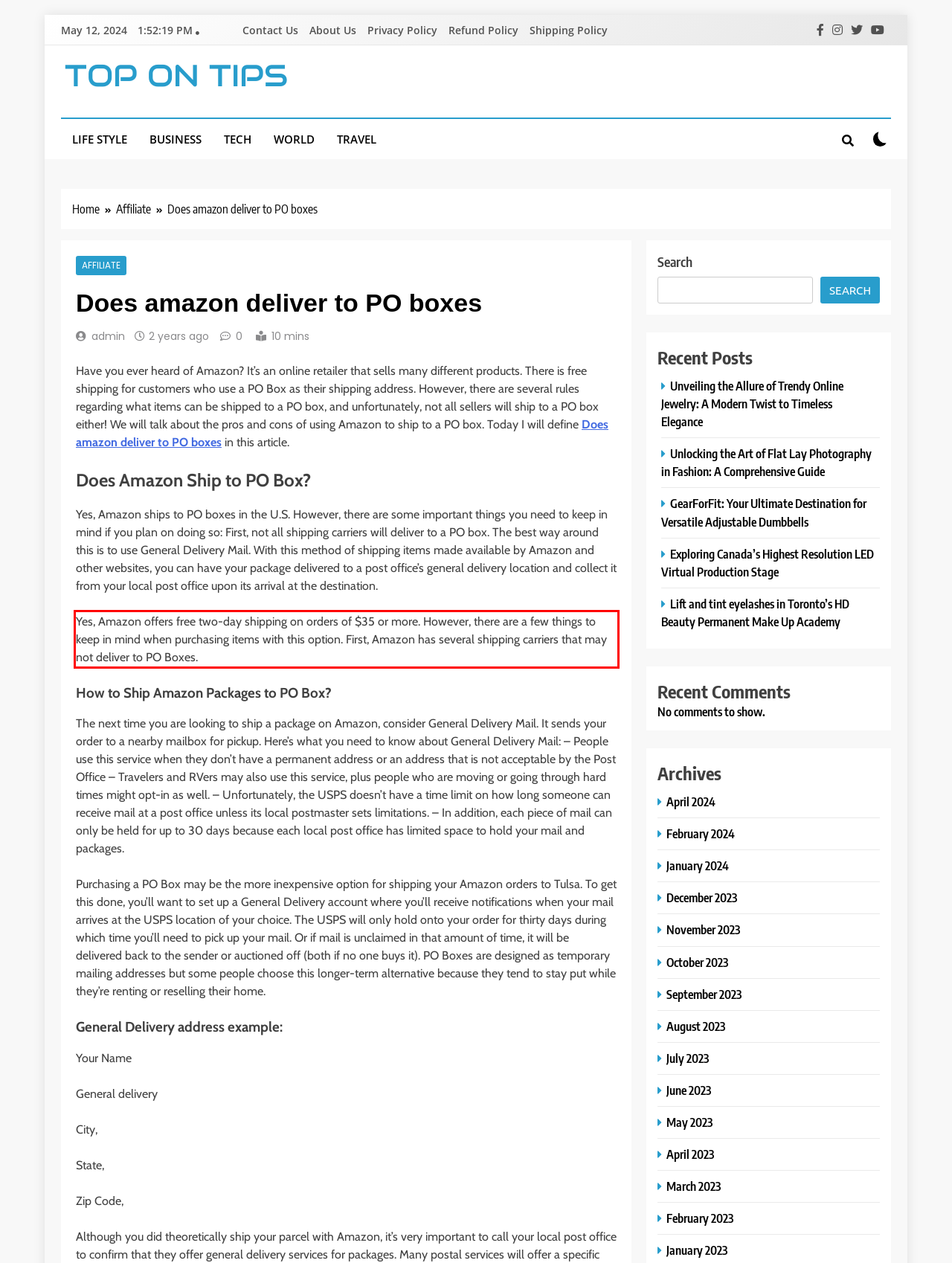Please look at the screenshot provided and find the red bounding box. Extract the text content contained within this bounding box.

Yes, Amazon offers free two-day shipping on orders of $35 or more. However, there are a few things to keep in mind when purchasing items with this option. First, Amazon has several shipping carriers that may not deliver to PO Boxes.